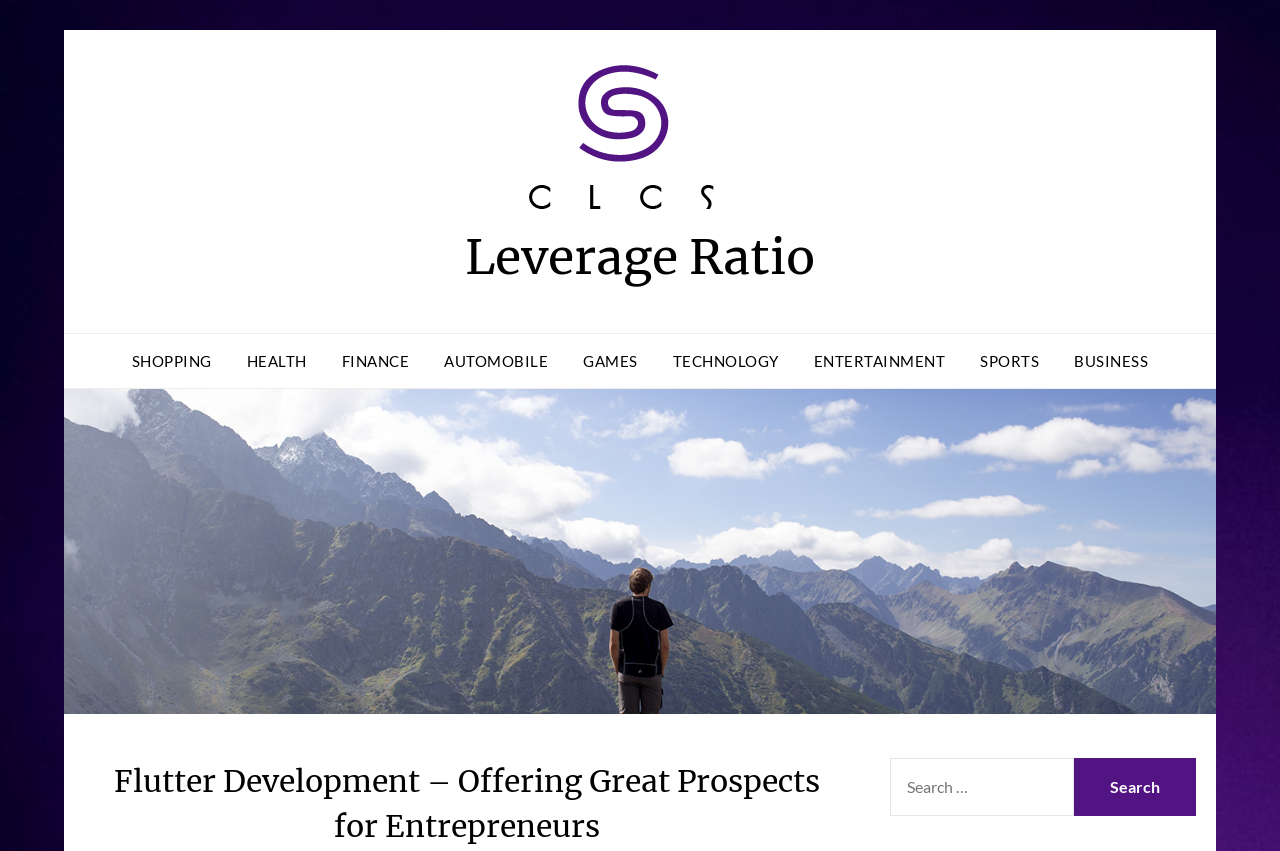Write an elaborate caption that captures the essence of the webpage.

The webpage is about Flutter development and its prospects for entrepreneurs, with a focus on Leverage Ratio. At the top, there is a prominent link and image with the text "Leverage Ratio", which is repeated again below. 

On the left side, there is a vertical menu with 8 categories: SHOPPING, HEALTH, FINANCE, AUTOMOBILE, GAMES, TECHNOLOGY, ENTERTAINMENT, and SPORTS, followed by BUSINESS at the bottom. 

Below the menu, there is a large image that spans almost the entire width of the page, with the text "Leverage Ratio" again. 

At the bottom of the page, there is a heading that reads "Flutter Development – Offering Great Prospects for Entrepreneurs". Below this heading, there is a search bar with a label "SEARCH FOR:" and a "Search" button next to it.